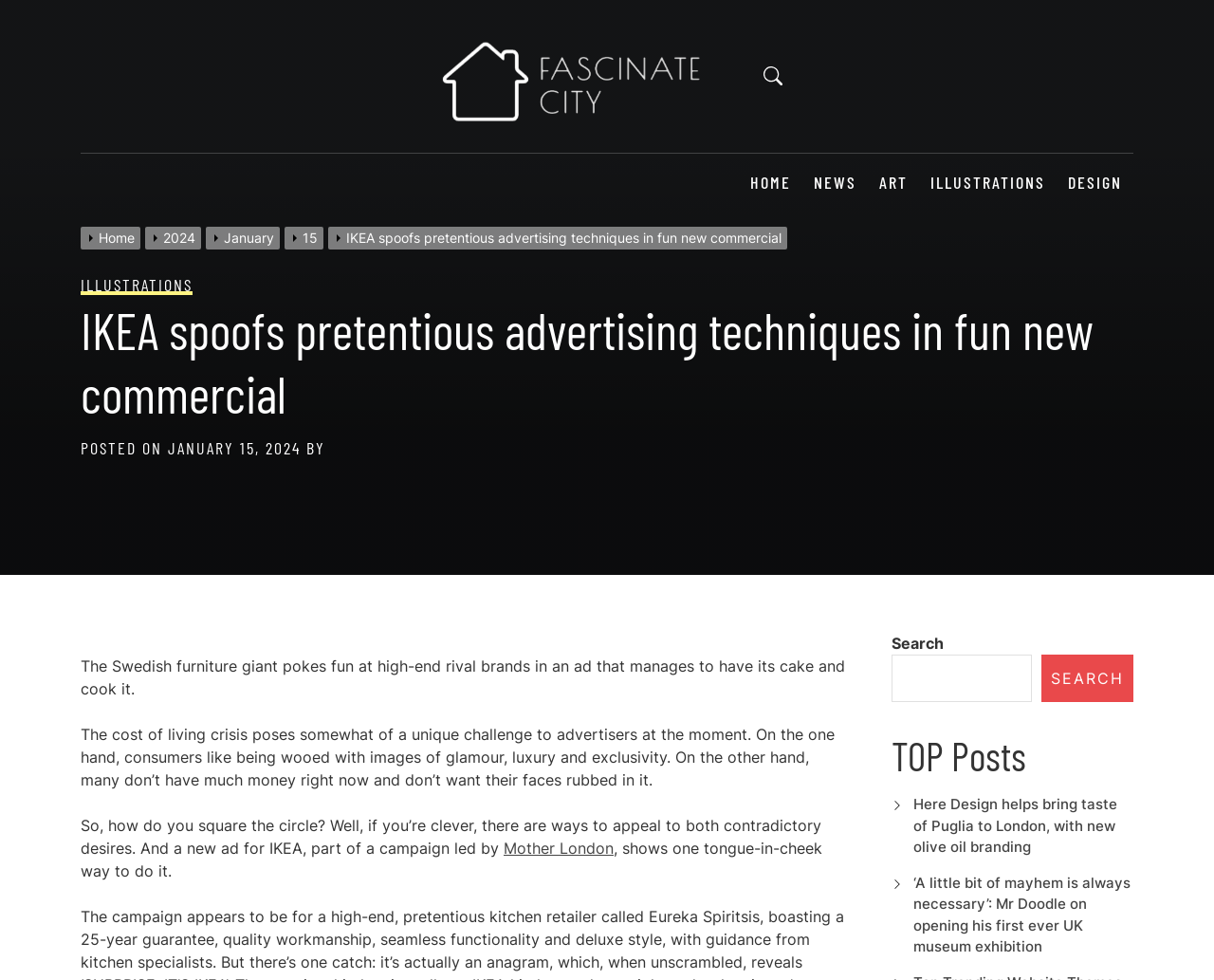Determine the bounding box coordinates for the UI element described. Format the coordinates as (top-left x, top-left y, bottom-right x, bottom-right y) and ensure all values are between 0 and 1. Element description: parent_node: SEARCH name="s"

[0.734, 0.668, 0.85, 0.716]